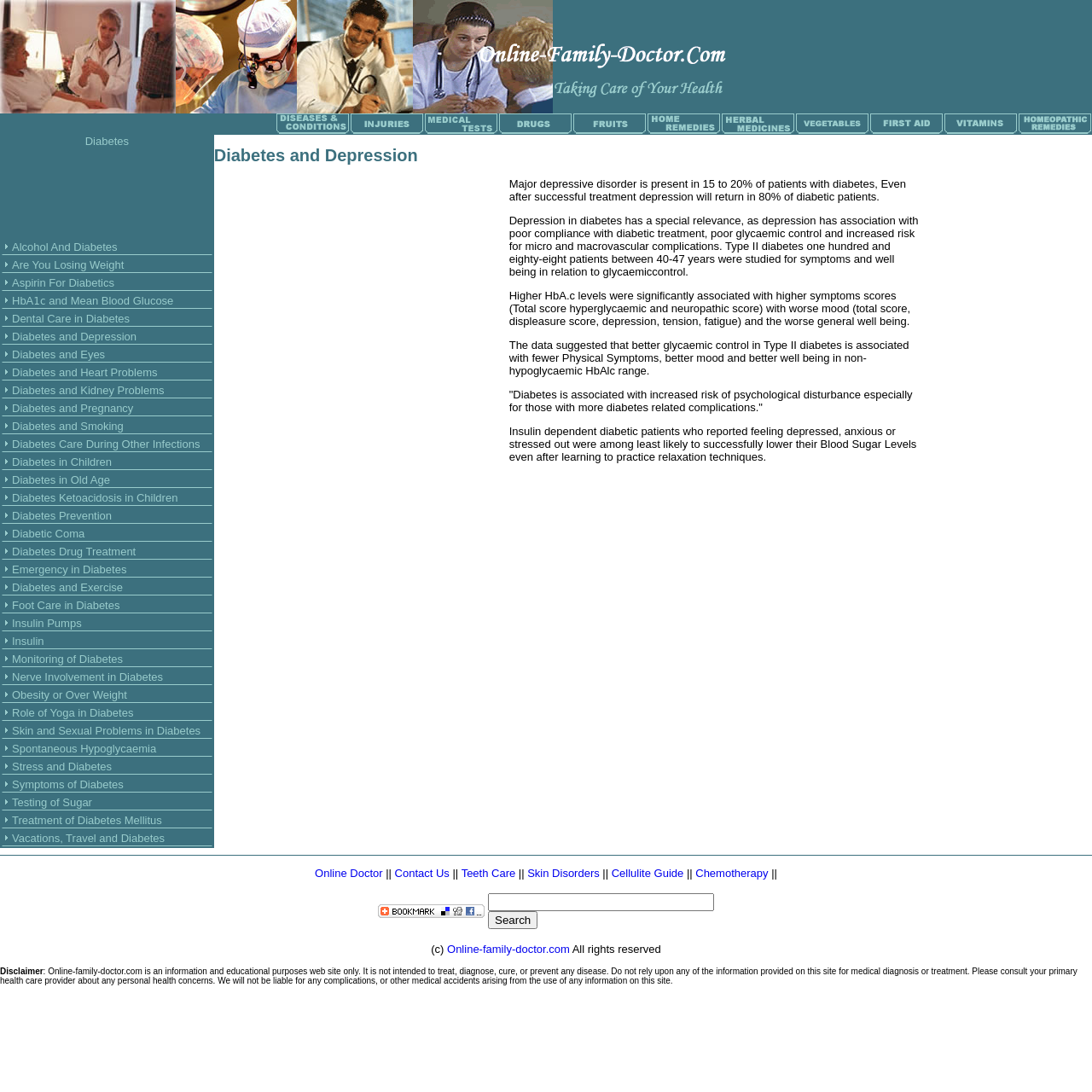Please find the bounding box coordinates of the clickable region needed to complete the following instruction: "Open the Diabetes Advertisement". The bounding box coordinates must consist of four float numbers between 0 and 1, i.e., [left, top, right, bottom].

[0.035, 0.147, 0.16, 0.217]